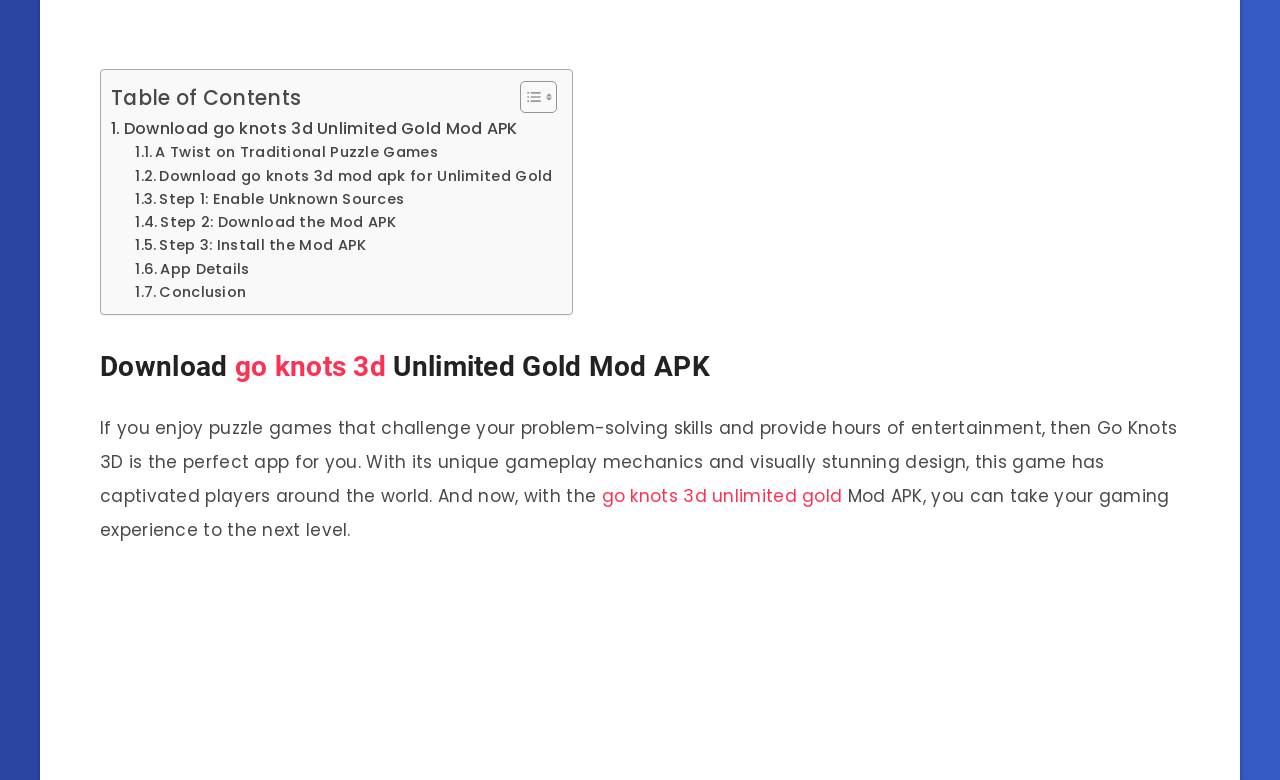Please pinpoint the bounding box coordinates for the region I should click to adhere to this instruction: "Toggle Table of Content".

[0.395, 0.103, 0.432, 0.146]